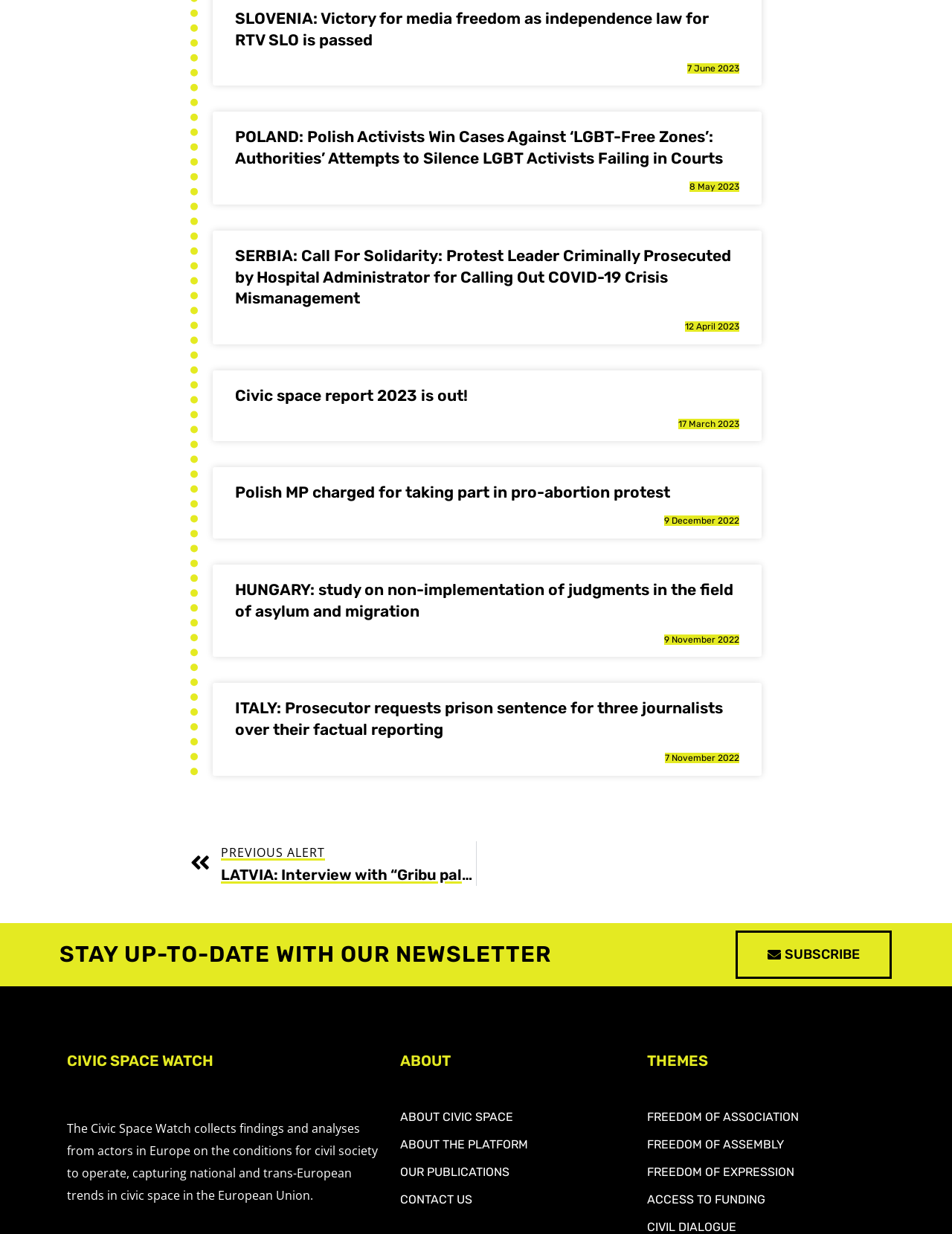Locate the bounding box coordinates of the clickable region necessary to complete the following instruction: "Explore freedom of expression". Provide the coordinates in the format of four float numbers between 0 and 1, i.e., [left, top, right, bottom].

[0.68, 0.94, 0.927, 0.959]